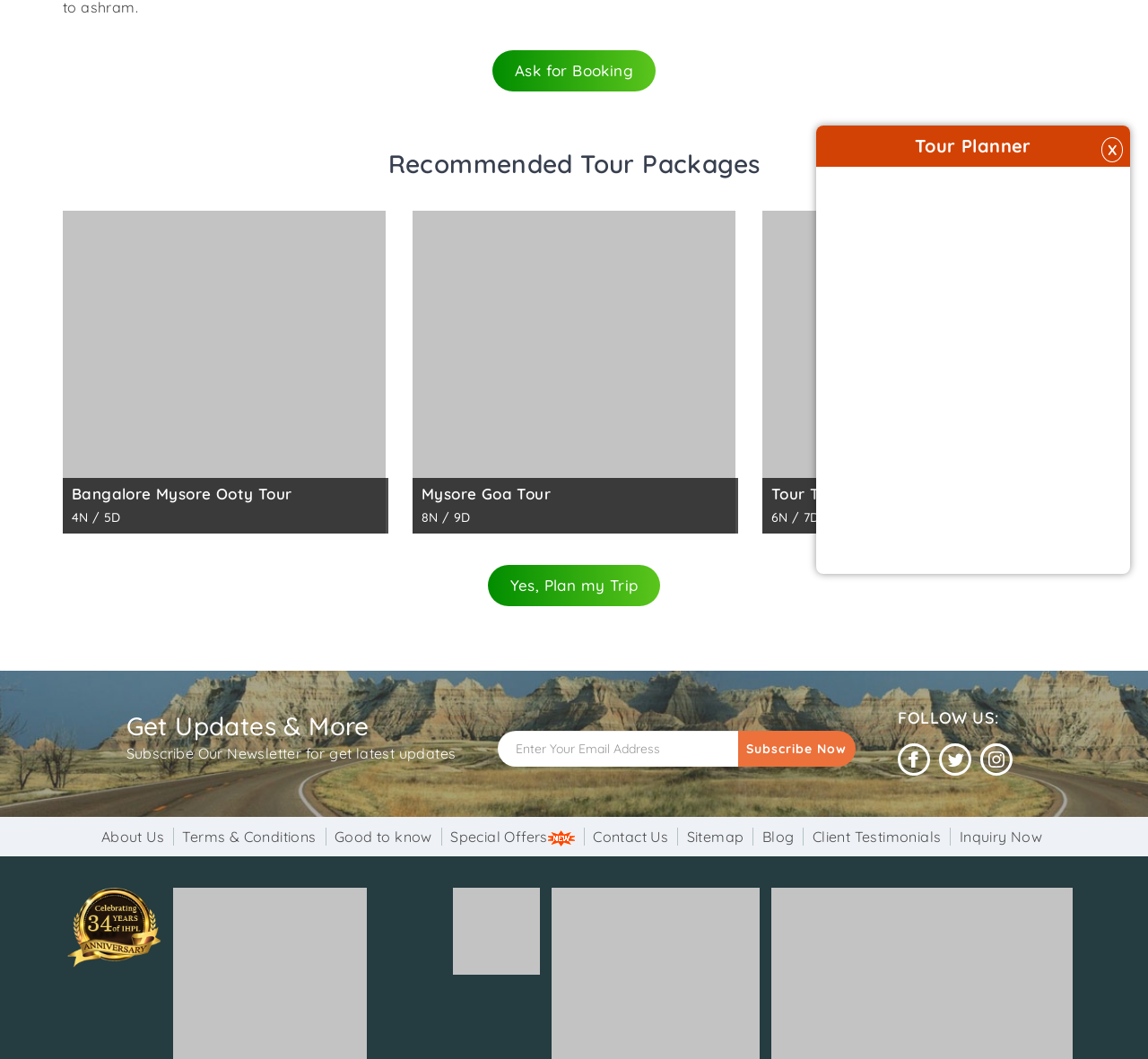Provide the bounding box coordinates of the UI element that matches the description: "Yes, Plan my Trip".

[0.425, 0.534, 0.575, 0.572]